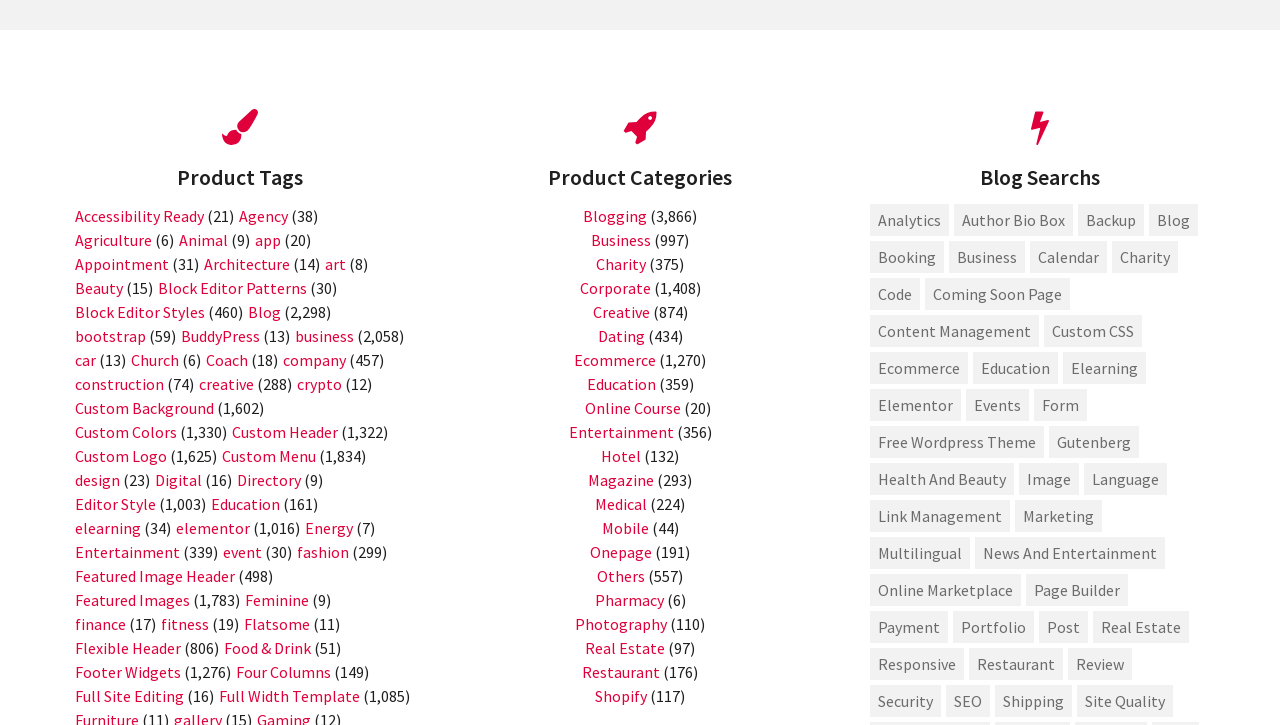Find the bounding box coordinates for the area that must be clicked to perform this action: "Learn about 'Block Editor Patterns'".

[0.123, 0.384, 0.24, 0.411]